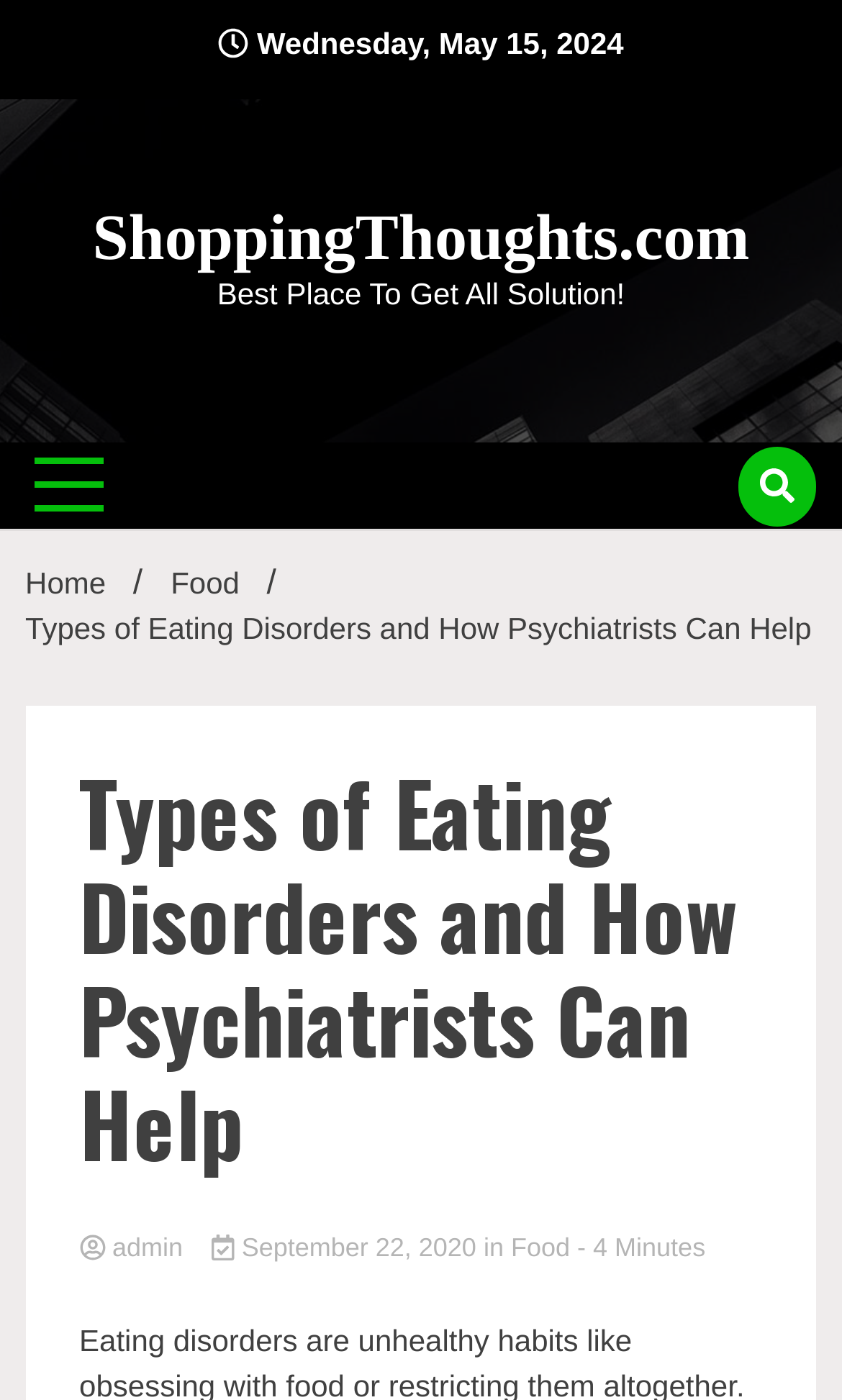What is the name of the website?
Identify the answer in the screenshot and reply with a single word or phrase.

ShoppingThoughts.com